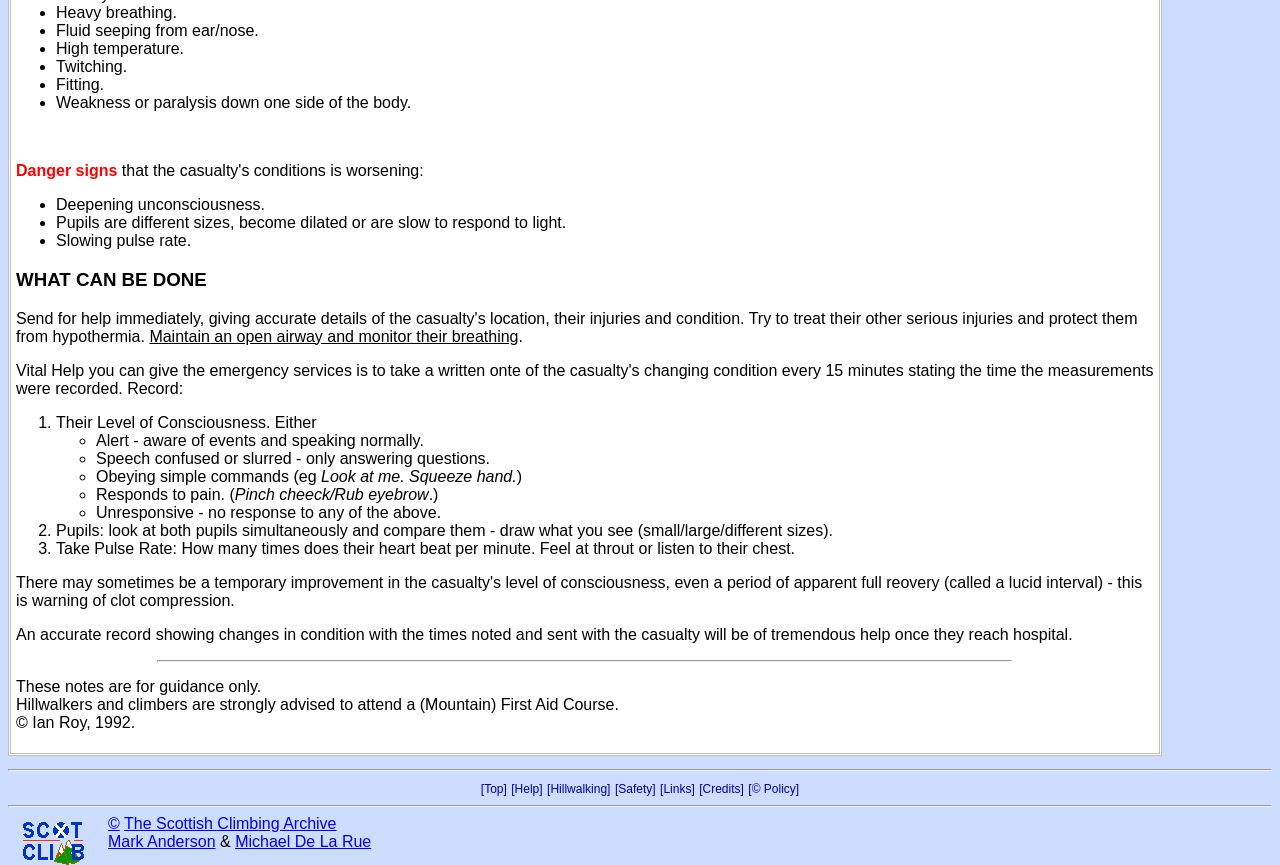Please identify the bounding box coordinates of the area that needs to be clicked to follow this instruction: "Click the 'Hillwalking' link".

[0.427, 0.903, 0.477, 0.92]